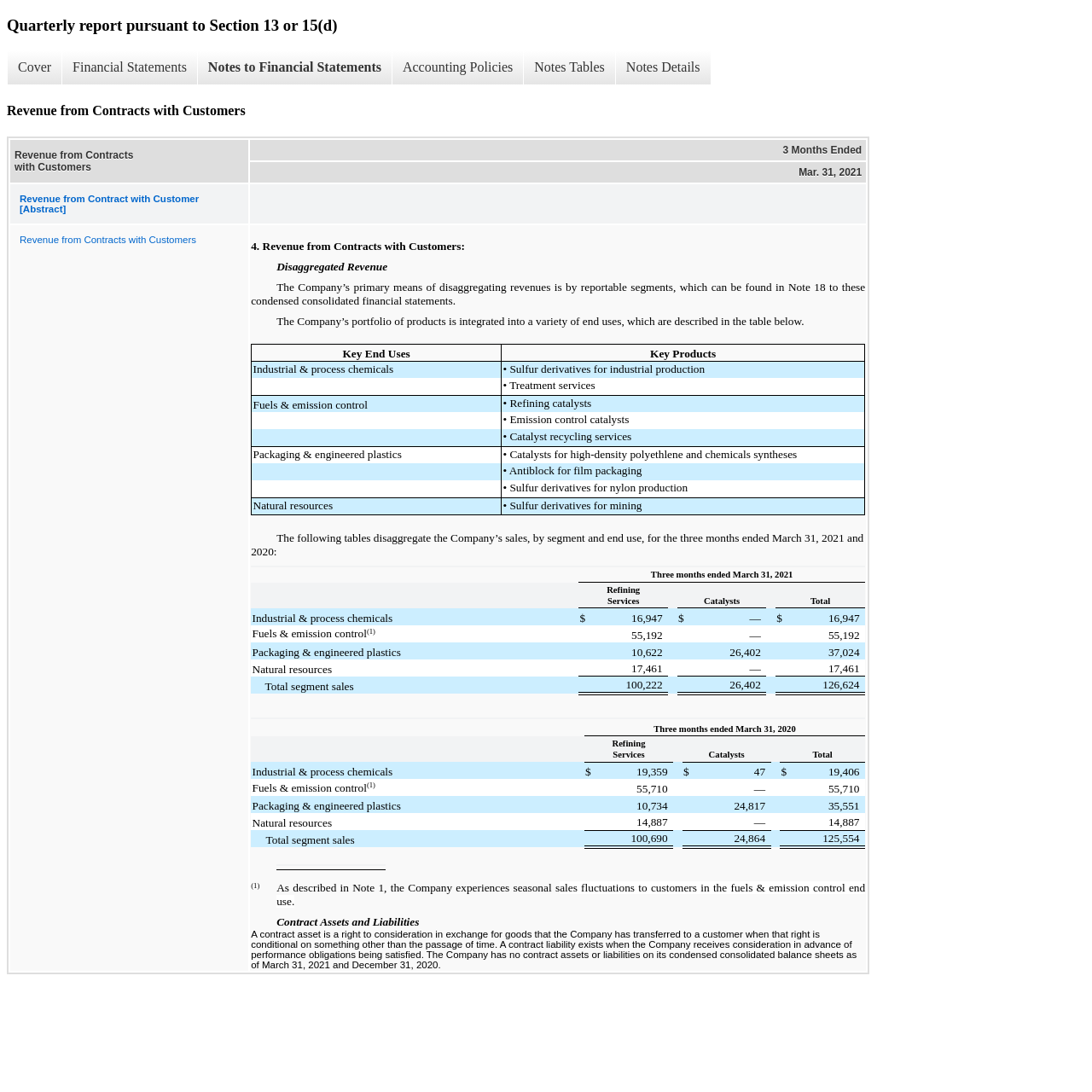Answer in one word or a short phrase: 
What is the title of the quarterly report?

Quarterly report pursuant to Section 13 or 15(d)